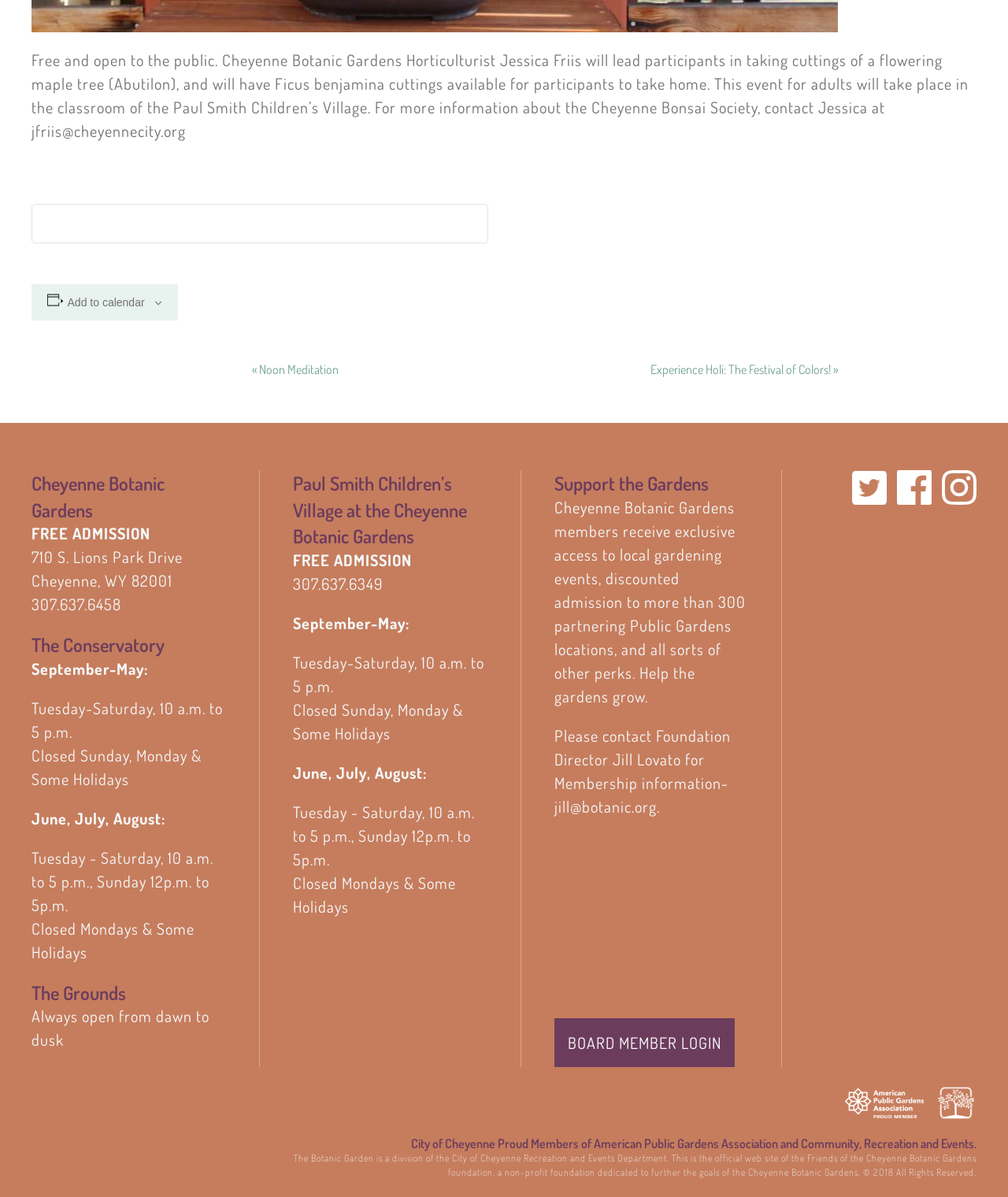What is the topic of the event led by Jessica Friis?
From the details in the image, answer the question comprehensively.

The event is led by Jessica Friis, a Horticulturist at the Cheyenne Botanic Gardens, and the topic is taking cuttings of a flowering maple tree (Abutilon), and Ficus benjamina cuttings will also be available for participants to take home.